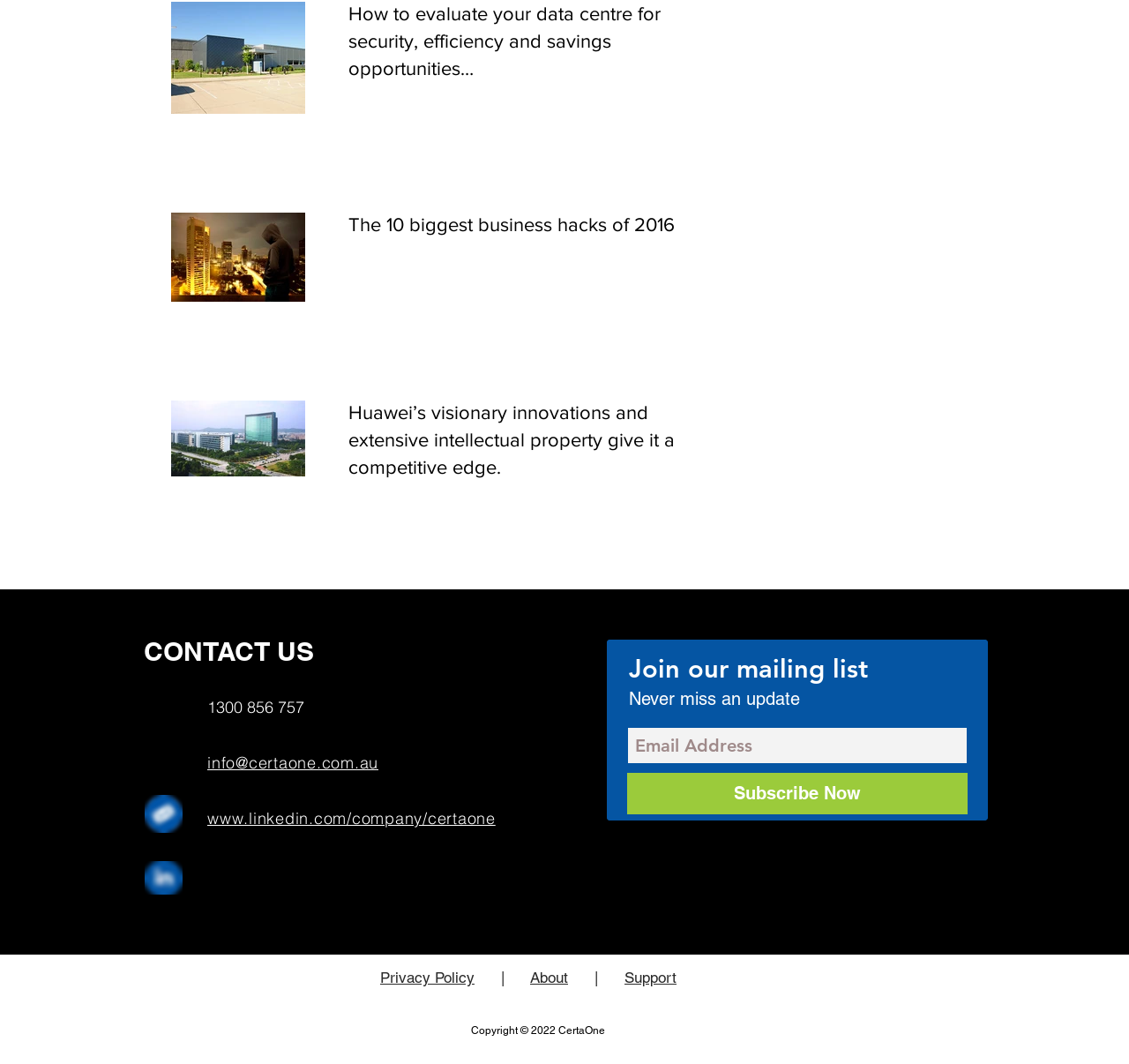Pinpoint the bounding box coordinates of the clickable area needed to execute the instruction: "Read the privacy policy". The coordinates should be specified as four float numbers between 0 and 1, i.e., [left, top, right, bottom].

[0.337, 0.911, 0.42, 0.927]